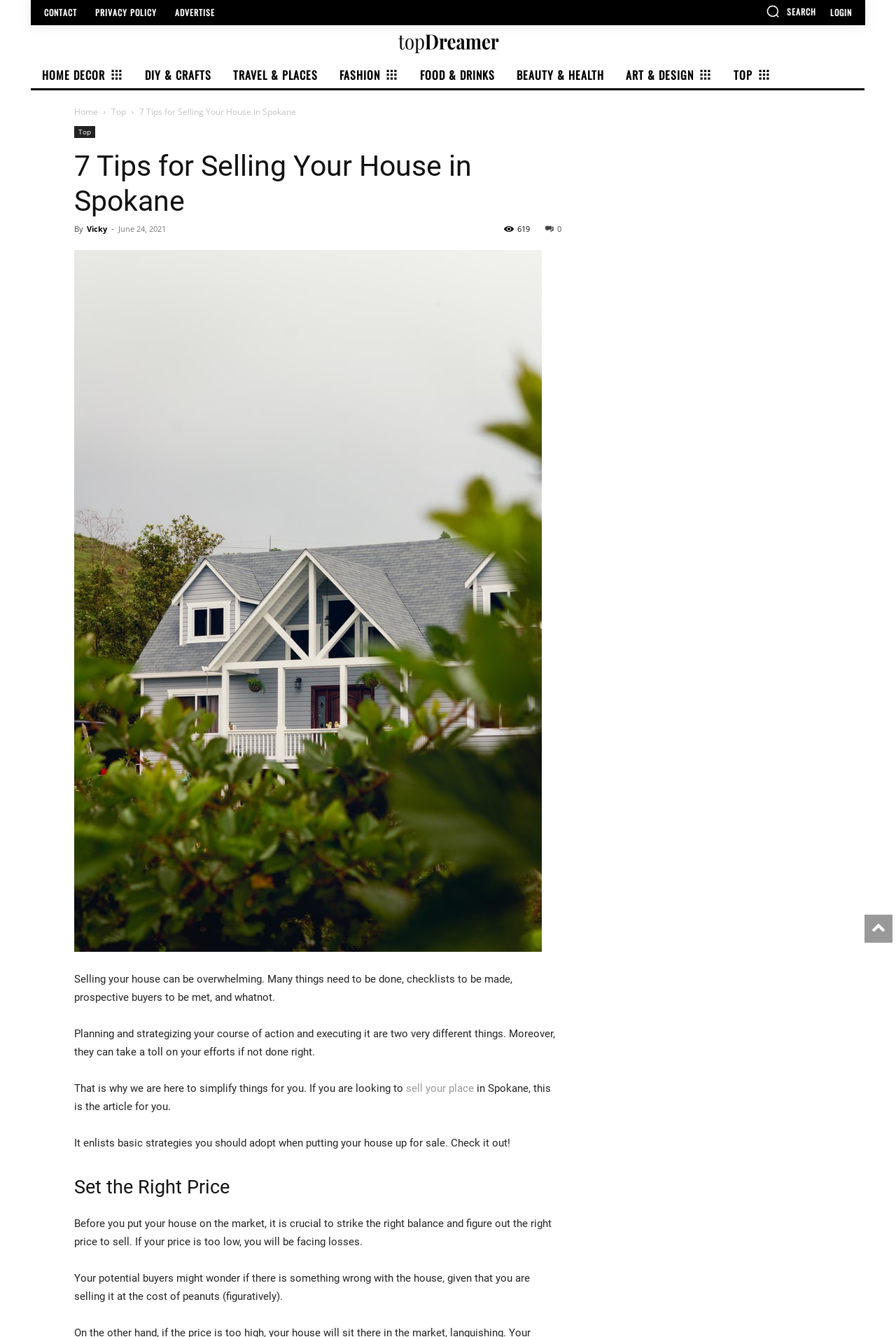Provide the bounding box coordinates for the UI element that is described as: "sell your place".

[0.453, 0.809, 0.532, 0.819]